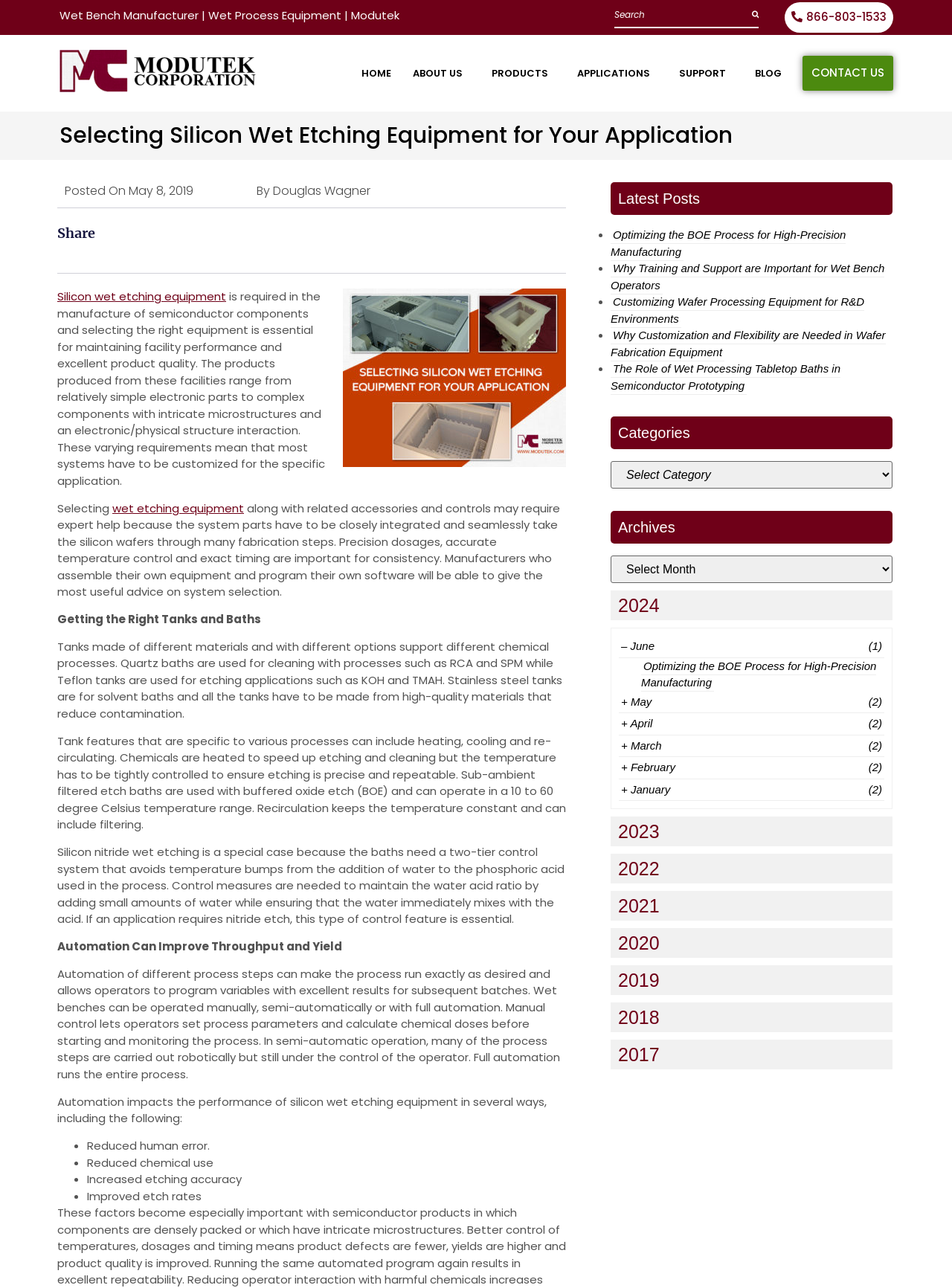Could you identify the text that serves as the heading for this webpage?

Selecting Silicon Wet Etching Equipment for Your Application